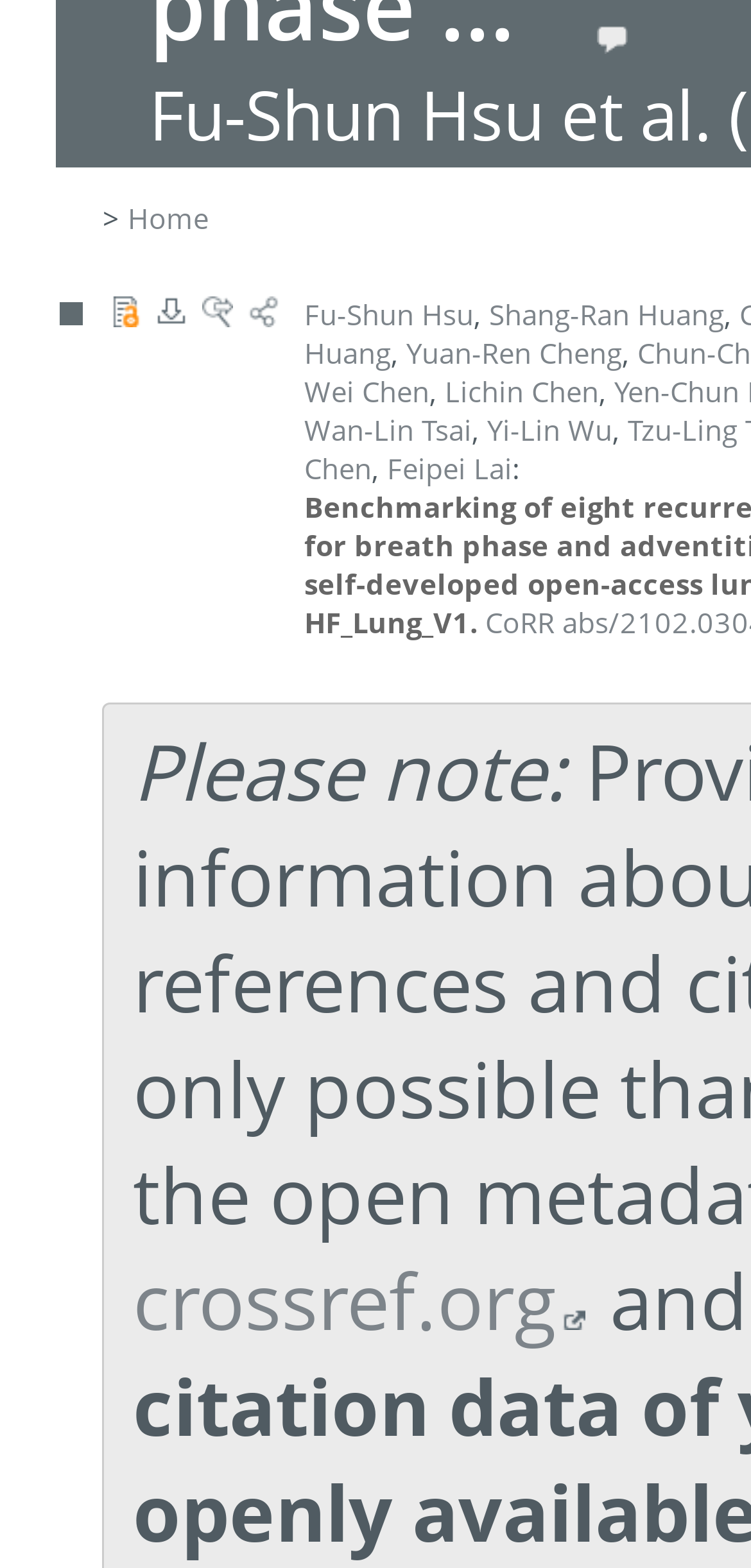Using the description "Home", predict the bounding box of the relevant HTML element.

[0.17, 0.126, 0.278, 0.151]